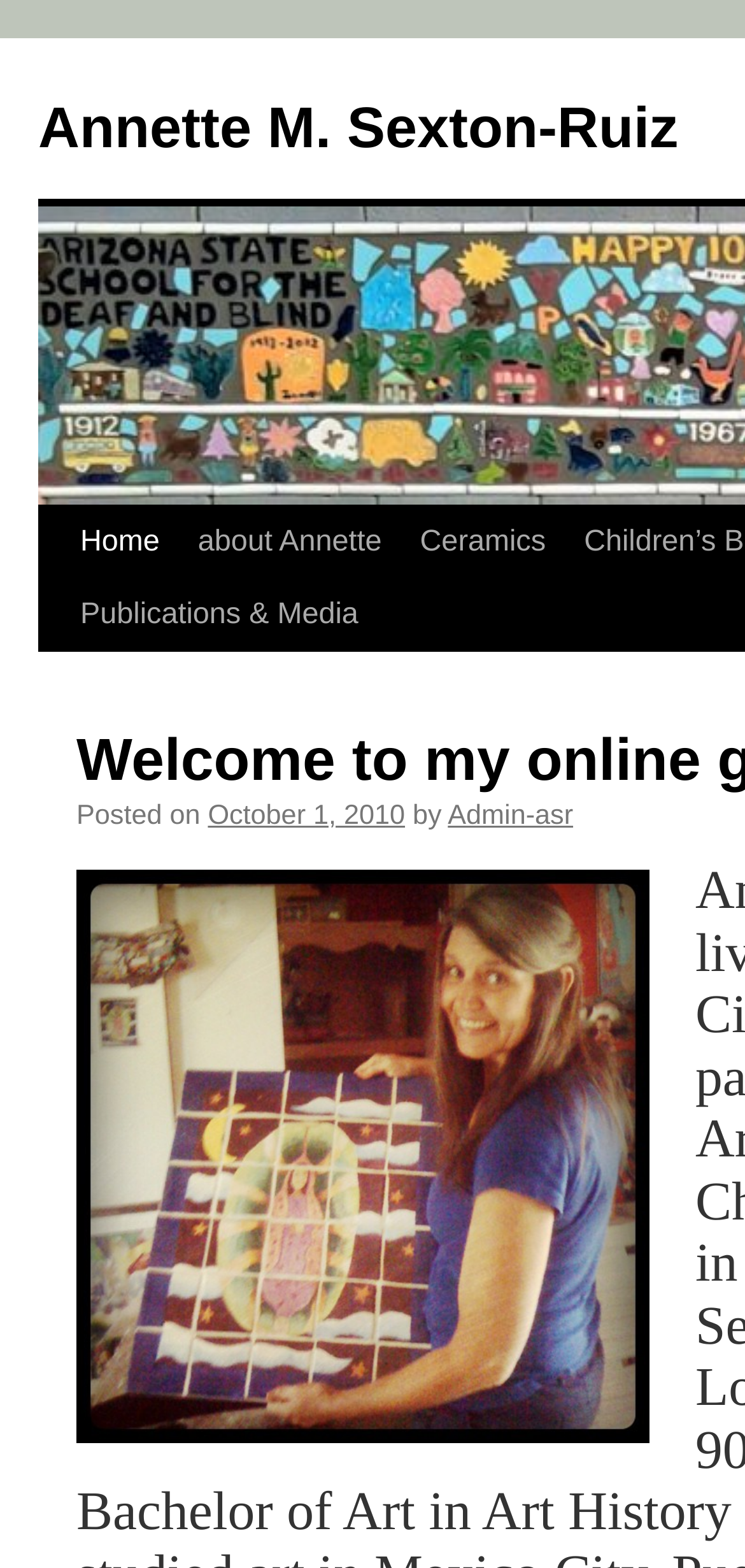Extract the bounding box of the UI element described as: "October 1, 2010".

[0.279, 0.511, 0.544, 0.531]